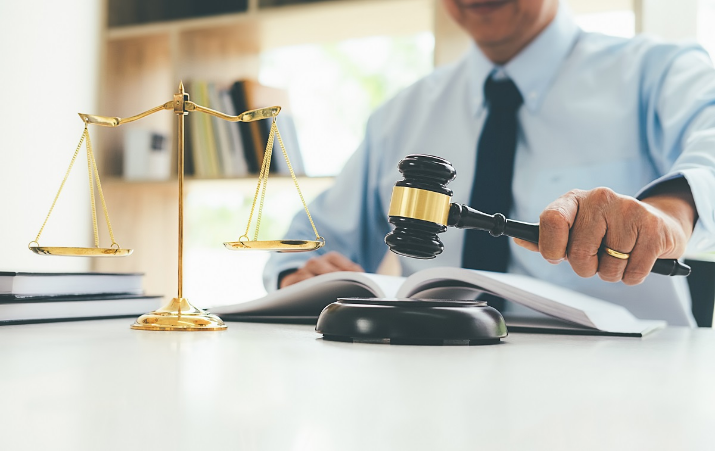What is lying on the table in front of him?
Provide a detailed answer to the question, using the image to inform your response.

On the table in front of the man lies an open book, possibly a legal text or case file, which emphasizes his focus on documentation and preparation in his legal work.